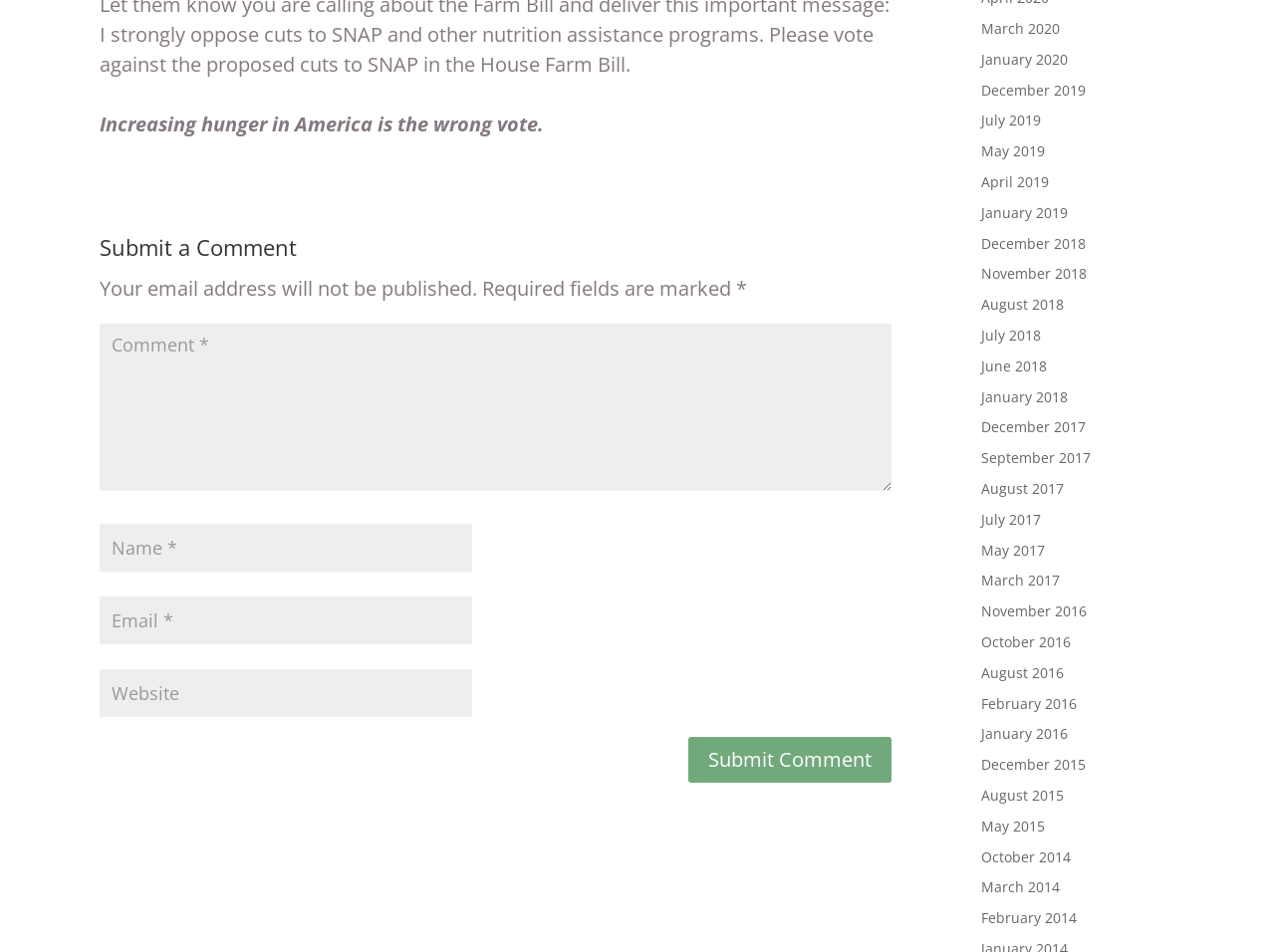Identify the bounding box of the UI component described as: "input value="Website" name="url"".

[0.078, 0.703, 0.37, 0.753]